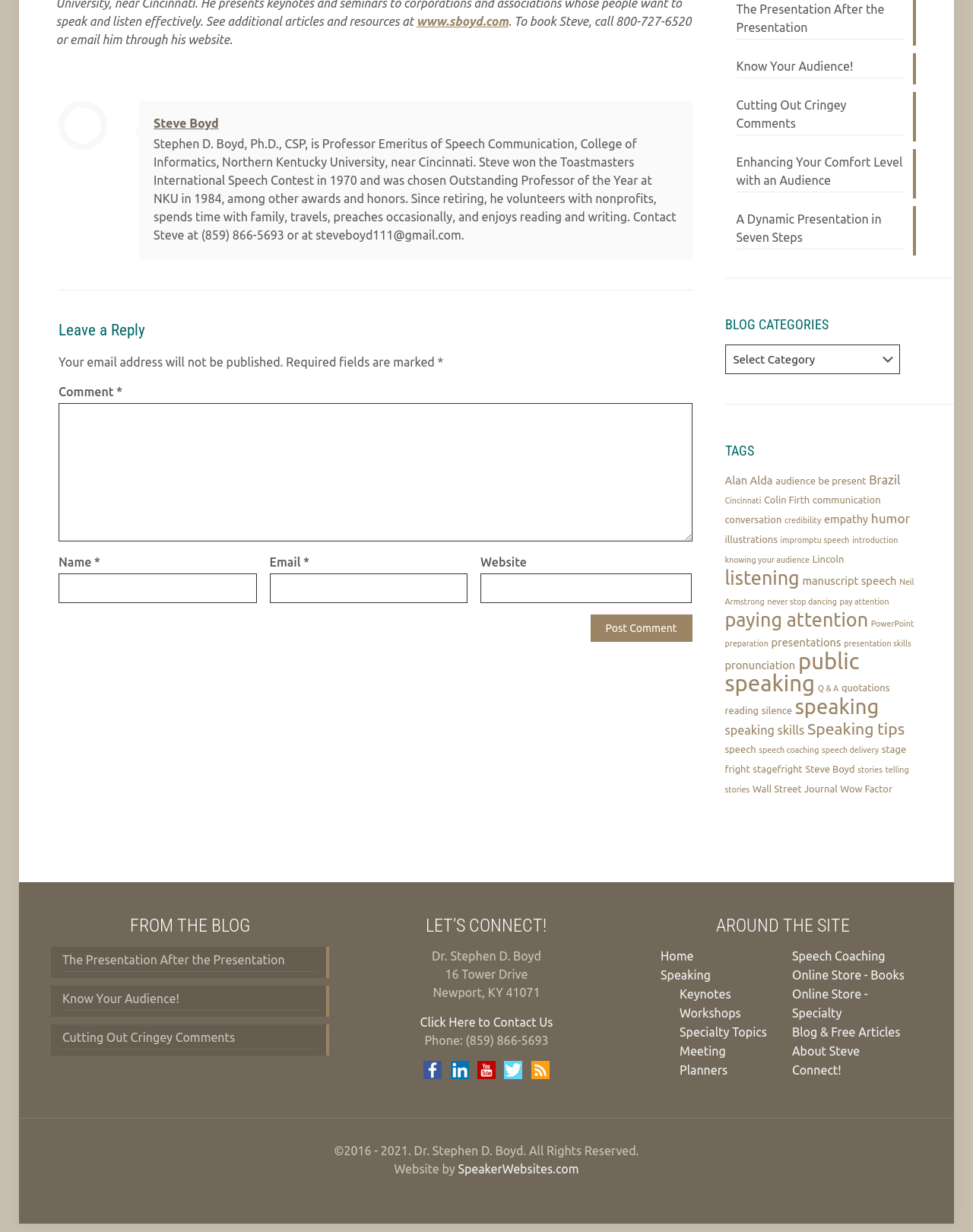Provide the bounding box coordinates of the HTML element described by the text: "parent_node: . . . .".

[0.435, 0.867, 0.454, 0.878]